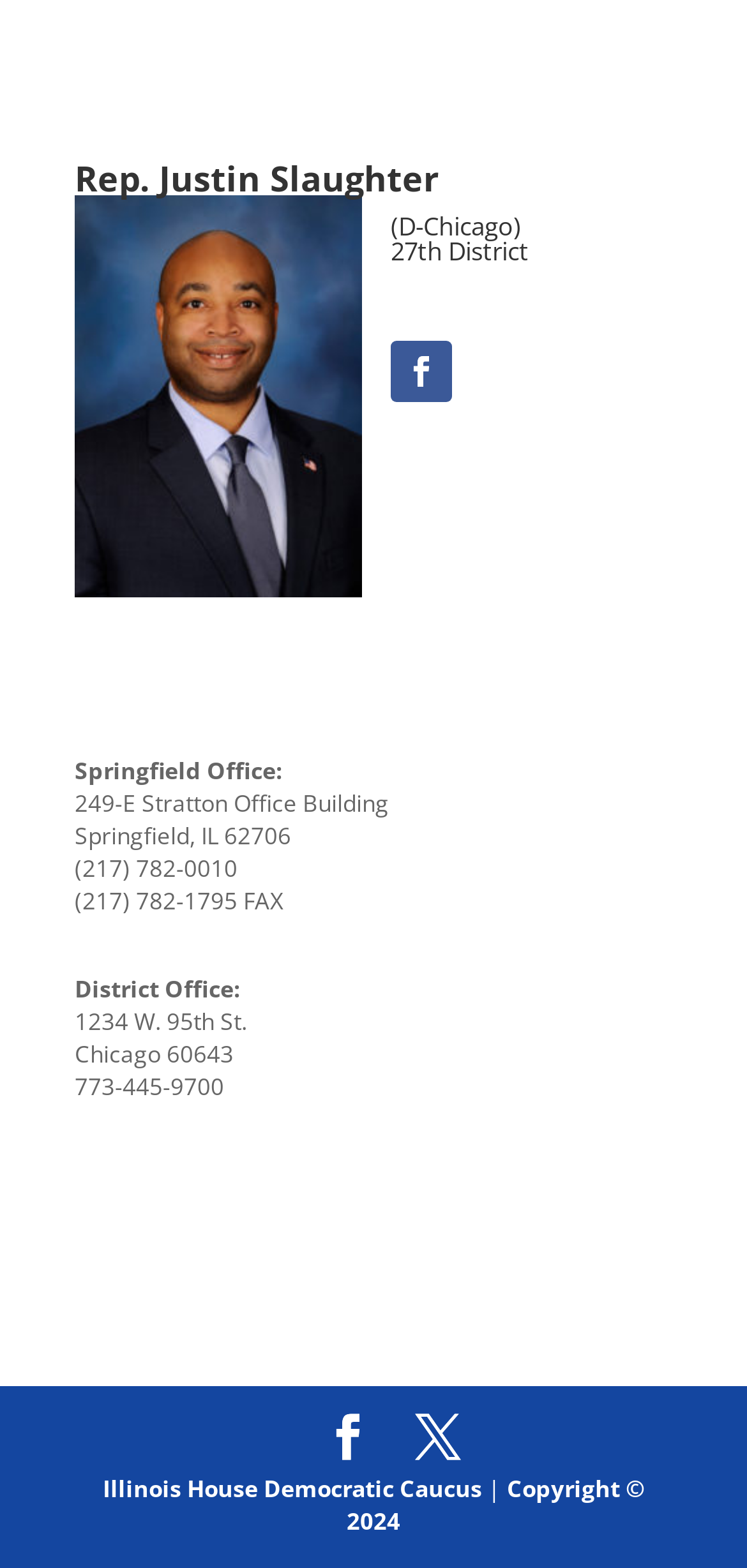What is the copyright year of the webpage?
Look at the screenshot and respond with a single word or phrase.

2024